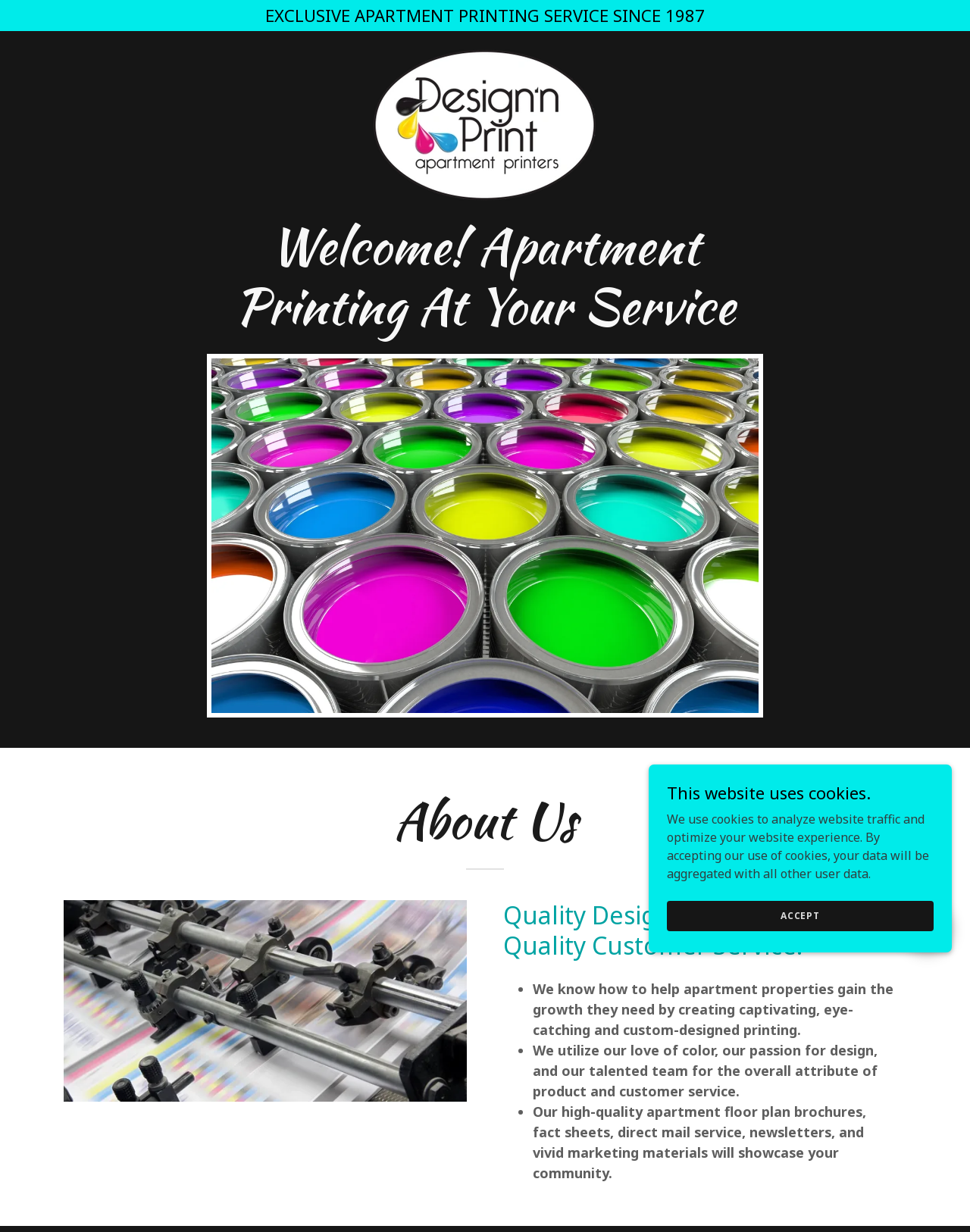What is the company's approach to design and printing?
Using the image, respond with a single word or phrase.

Quality design and printing